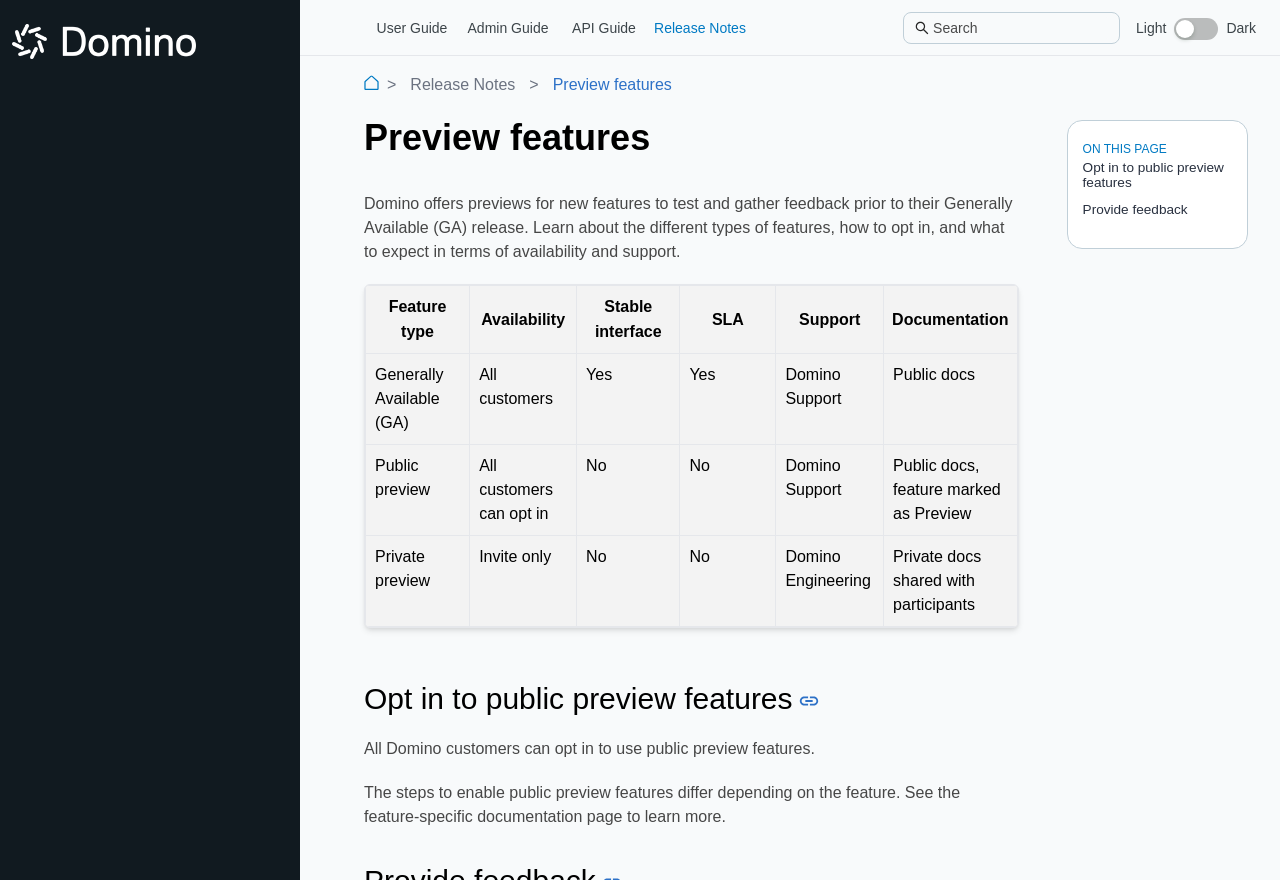Please answer the following question using a single word or phrase: 
How many columns are there in the table?

6